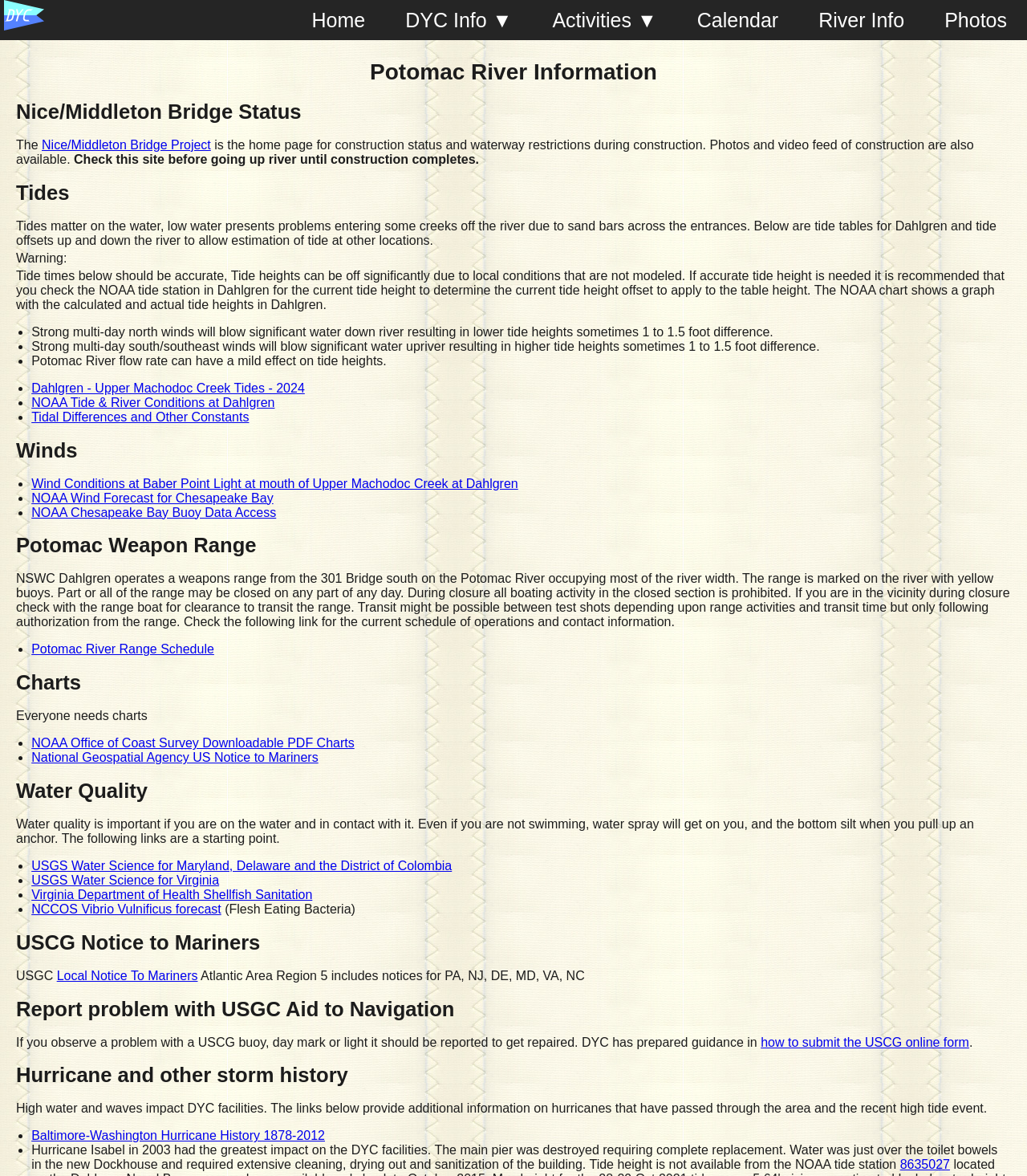Please specify the bounding box coordinates of the region to click in order to perform the following instruction: "Go to DYC Home".

[0.004, 0.0, 0.043, 0.026]